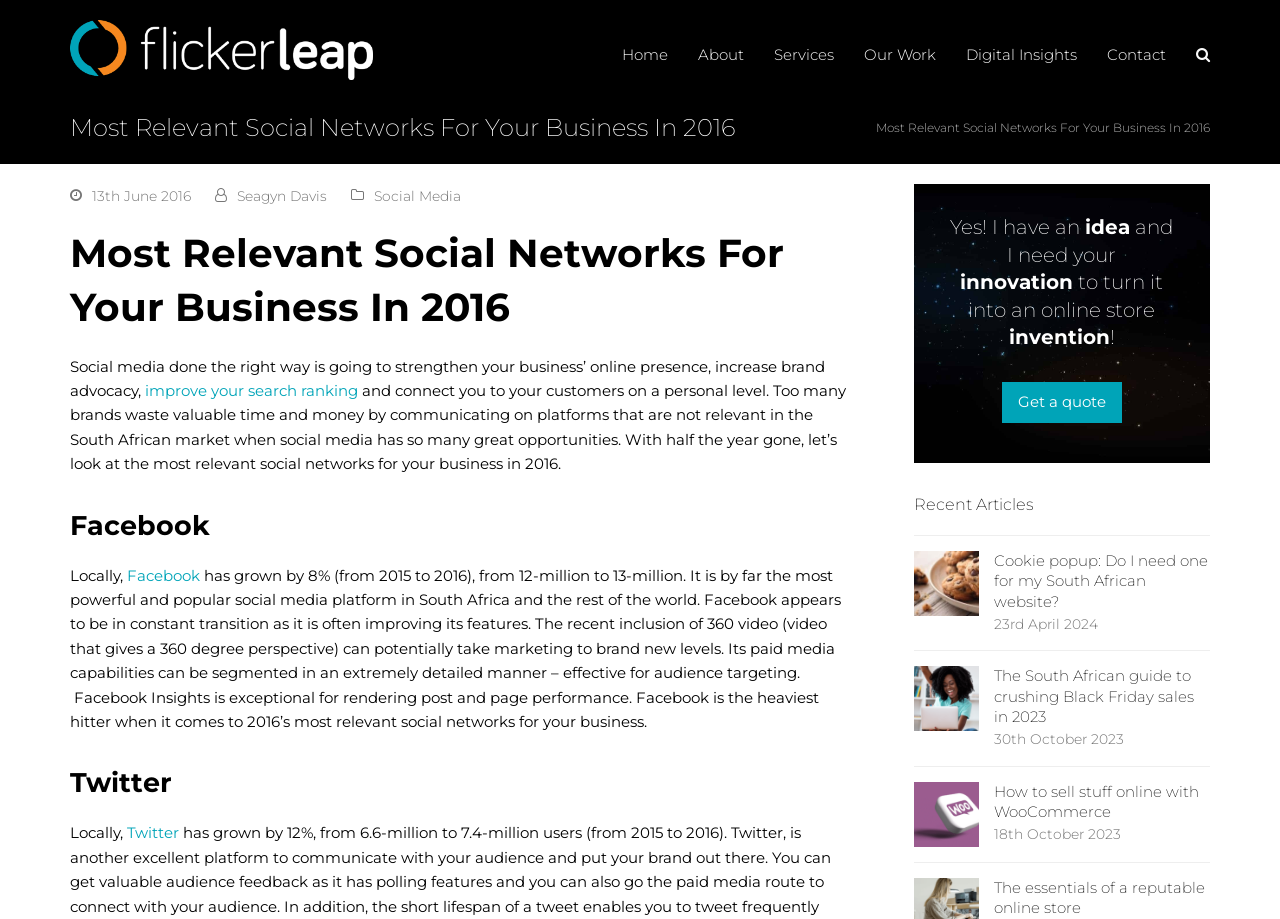What is the most popular social media platform in South Africa? Examine the screenshot and reply using just one word or a brief phrase.

Facebook